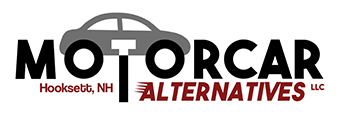What is above the company name in the logo?
Using the image, answer in one word or phrase.

A car silhouette